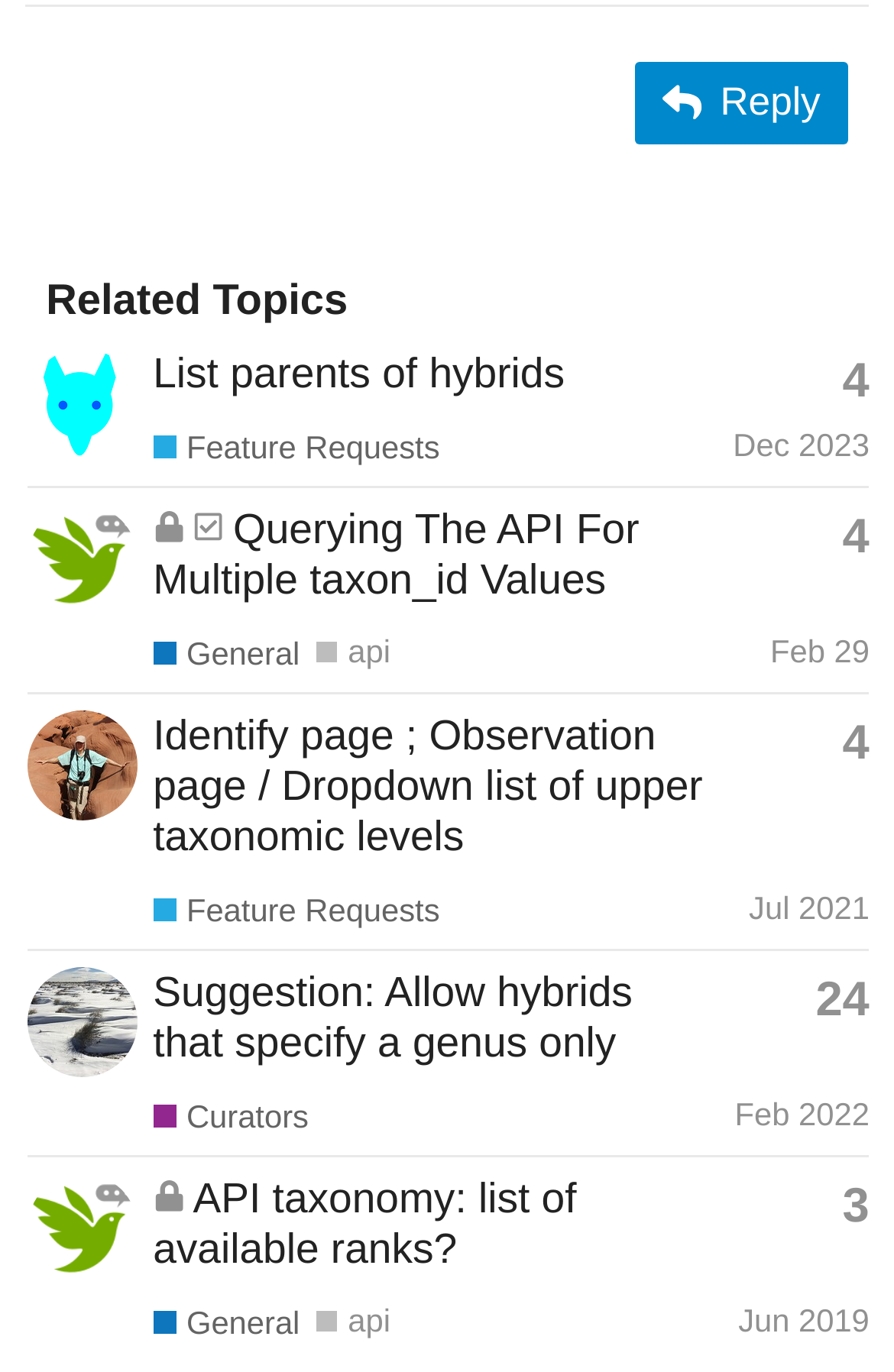Please find the bounding box coordinates of the element's region to be clicked to carry out this instruction: "Go to the profile of 'cyanfox'".

[0.03, 0.279, 0.153, 0.308]